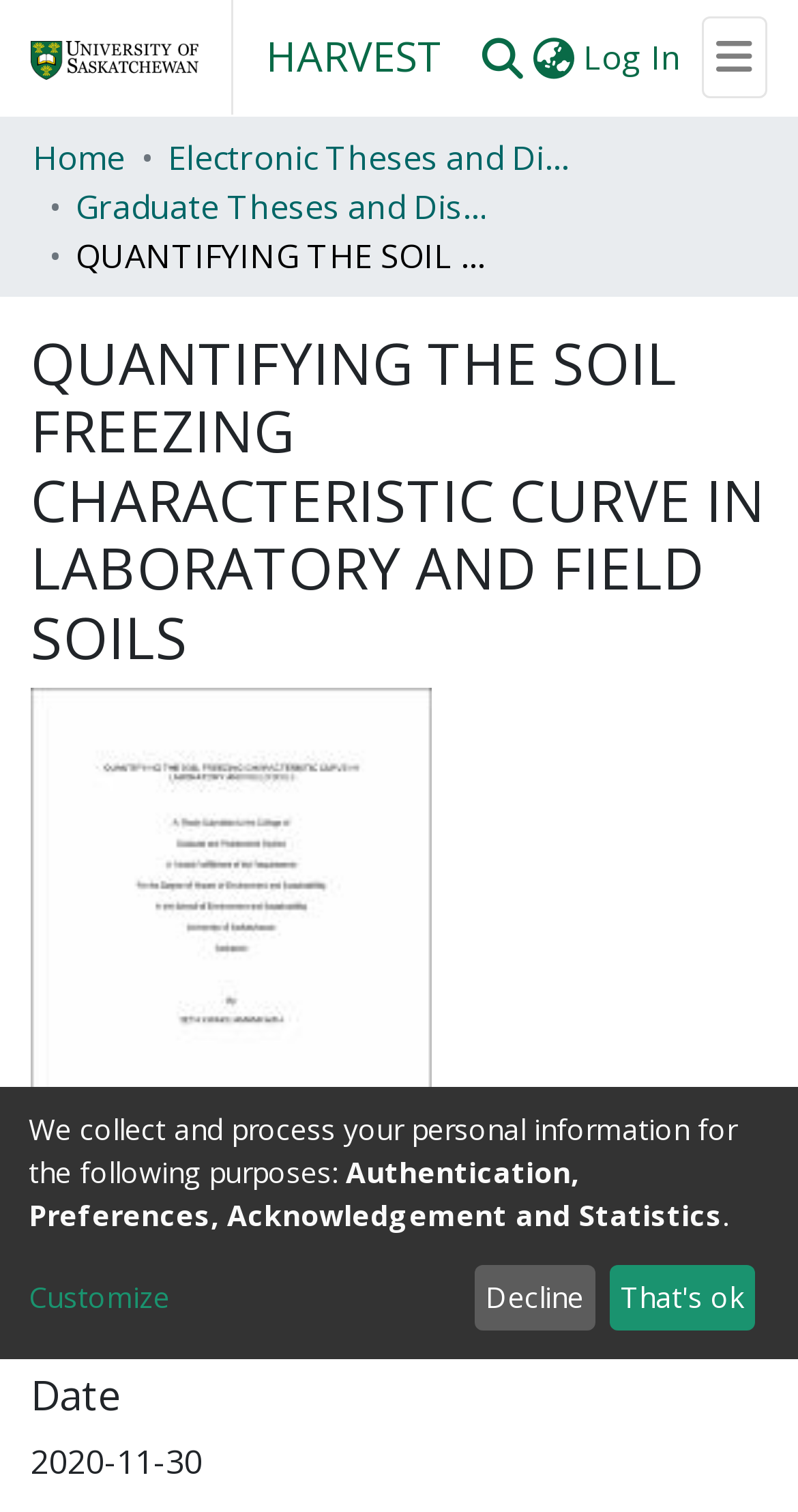Please locate the bounding box coordinates of the element that needs to be clicked to achieve the following instruction: "Log in". The coordinates should be four float numbers between 0 and 1, i.e., [left, top, right, bottom].

[0.726, 0.023, 0.859, 0.053]